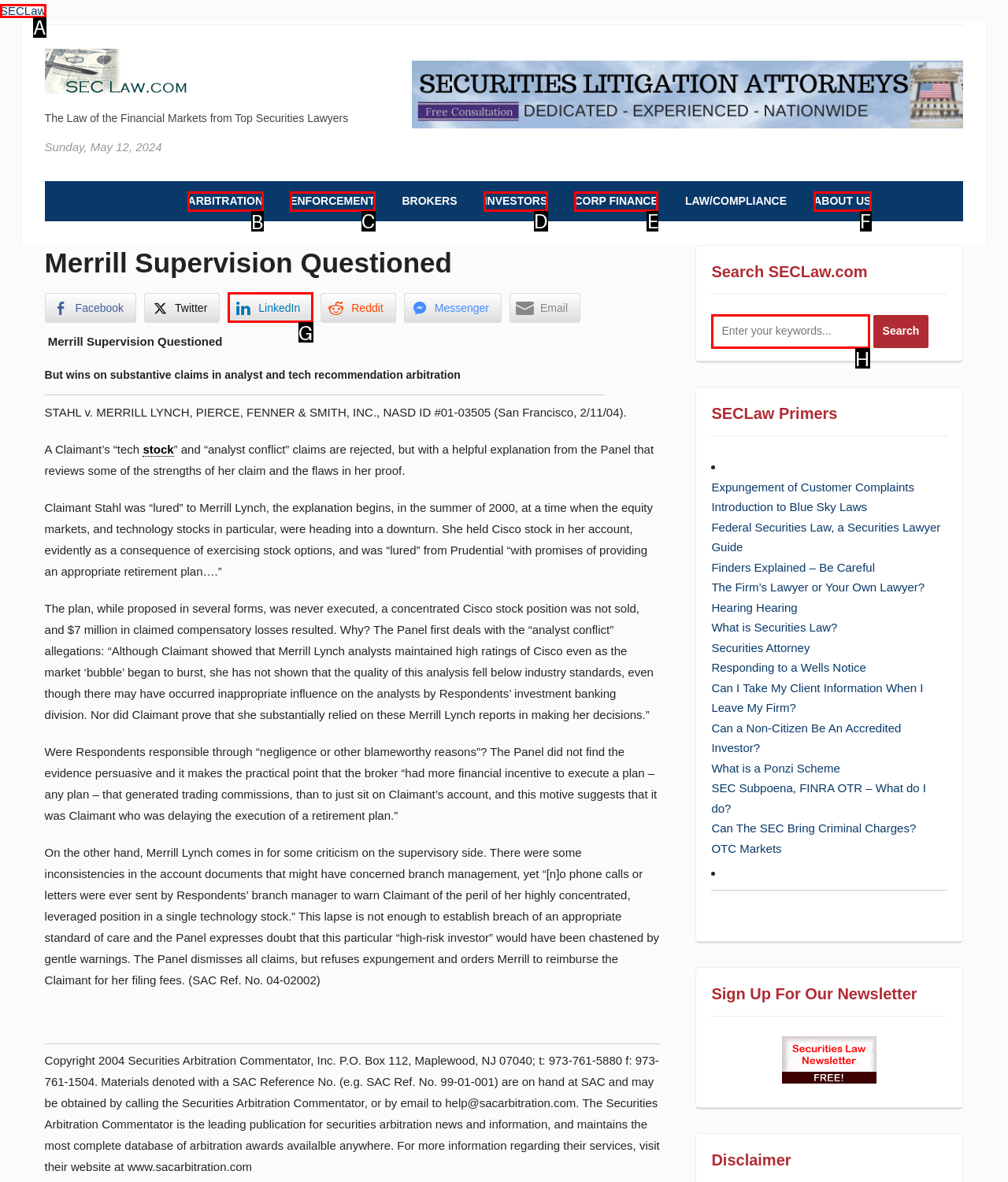Determine the letter of the element to click to accomplish this task: Click the 'ARBITRATION' link. Respond with the letter.

B